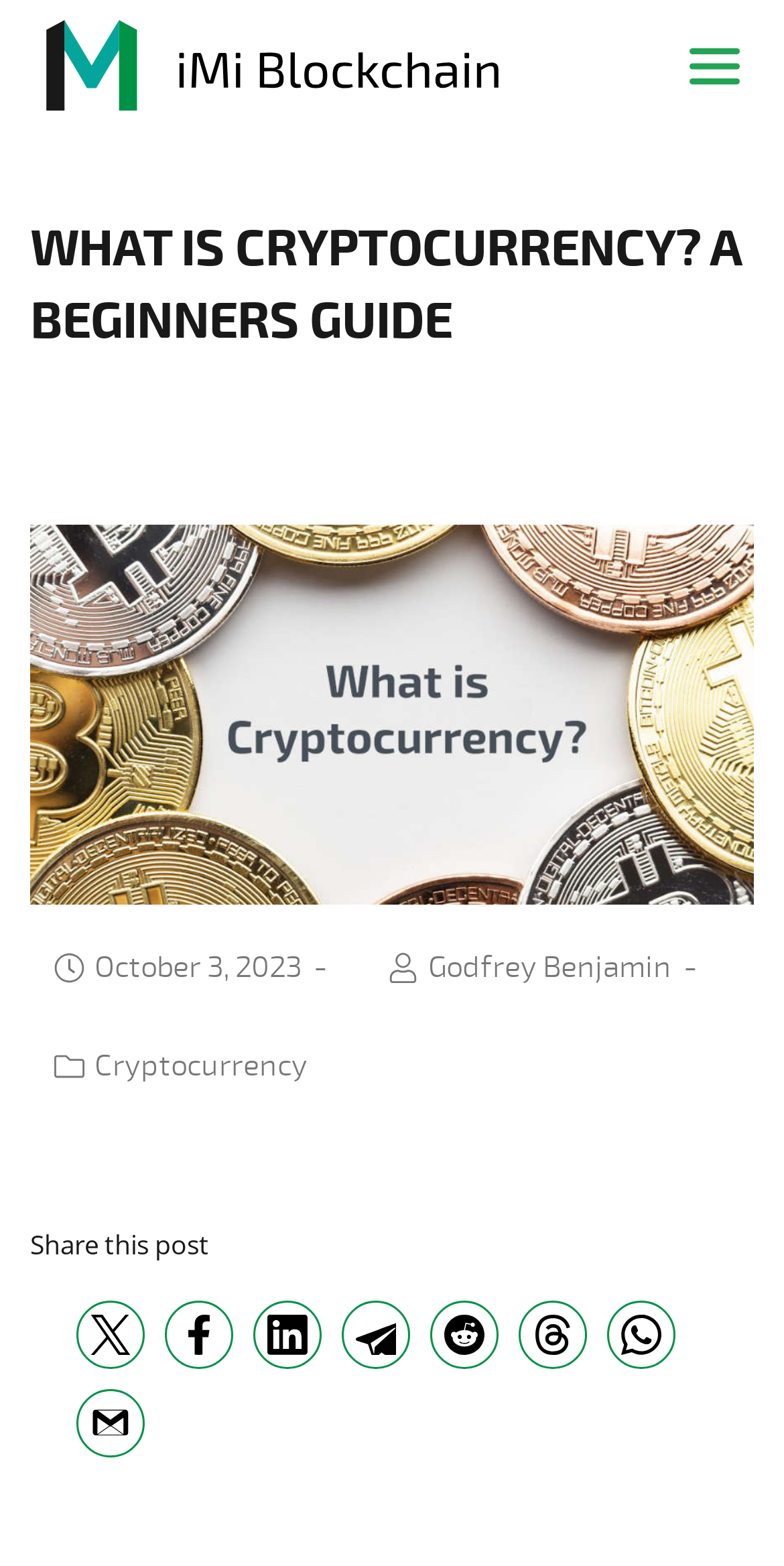Convey a detailed summary of the webpage, mentioning all key elements.

This webpage is about Cryptocurrency 101, providing an overview and information for beginners on how to invest in crypto markets. At the top left corner, there is a logo of "imi blockchain" with a size of approximately 227x45 pixels. On the top right corner, there is a button with no text.

Below the logo, there is a header section with a heading "WHAT IS CRYPTOCURRENCY? A BEGINNERS GUIDE" in a large font size. Next to the heading, there is an image related to "what is Cryptocurrency". 

Under the header section, there is a list of post details, including the author "Godfrey Benjamin", the date "October 3, 2023", the post category "Cryptocurrency", and a "Share this post" option. The "Share this post" option is followed by several social media links, including Twitter, Facebook, LinkedIn, Telegram, Reddit, Threads, and WhatsApp, each with a corresponding icon. There is also an option to share by email.

Overall, the webpage is organized with a clear structure, making it easy to navigate and find the necessary information about Cryptocurrency 101.